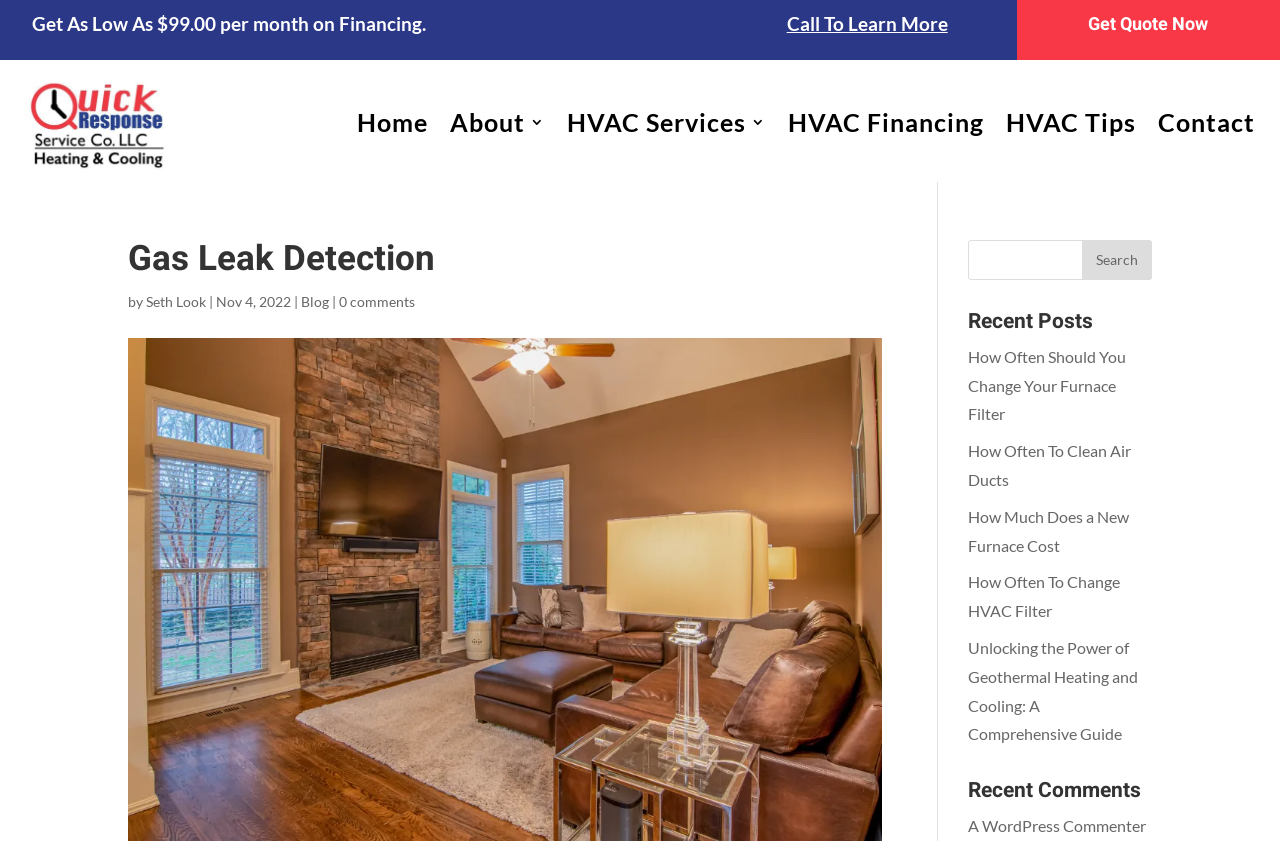What is the name of the author of the blog post?
Answer the question with as much detail as you can, using the image as a reference.

The link 'Seth Look' is present next to the 'by' text, indicating that Seth Look is the author of the blog post.